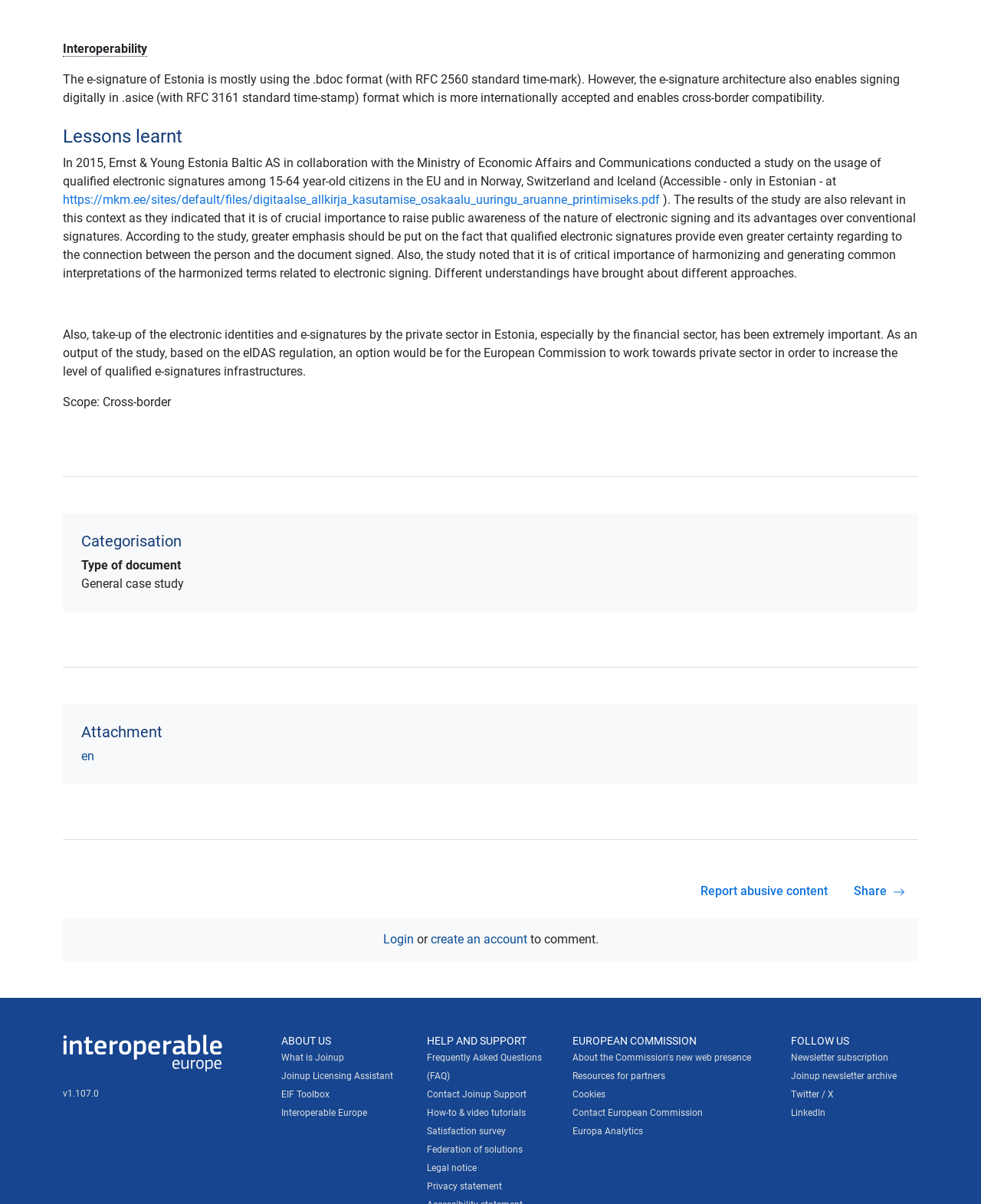What is the option suggested for the European Commission to increase the level of qualified e-signatures infrastructures?
Please provide a single word or phrase as your answer based on the image.

Work with private sector